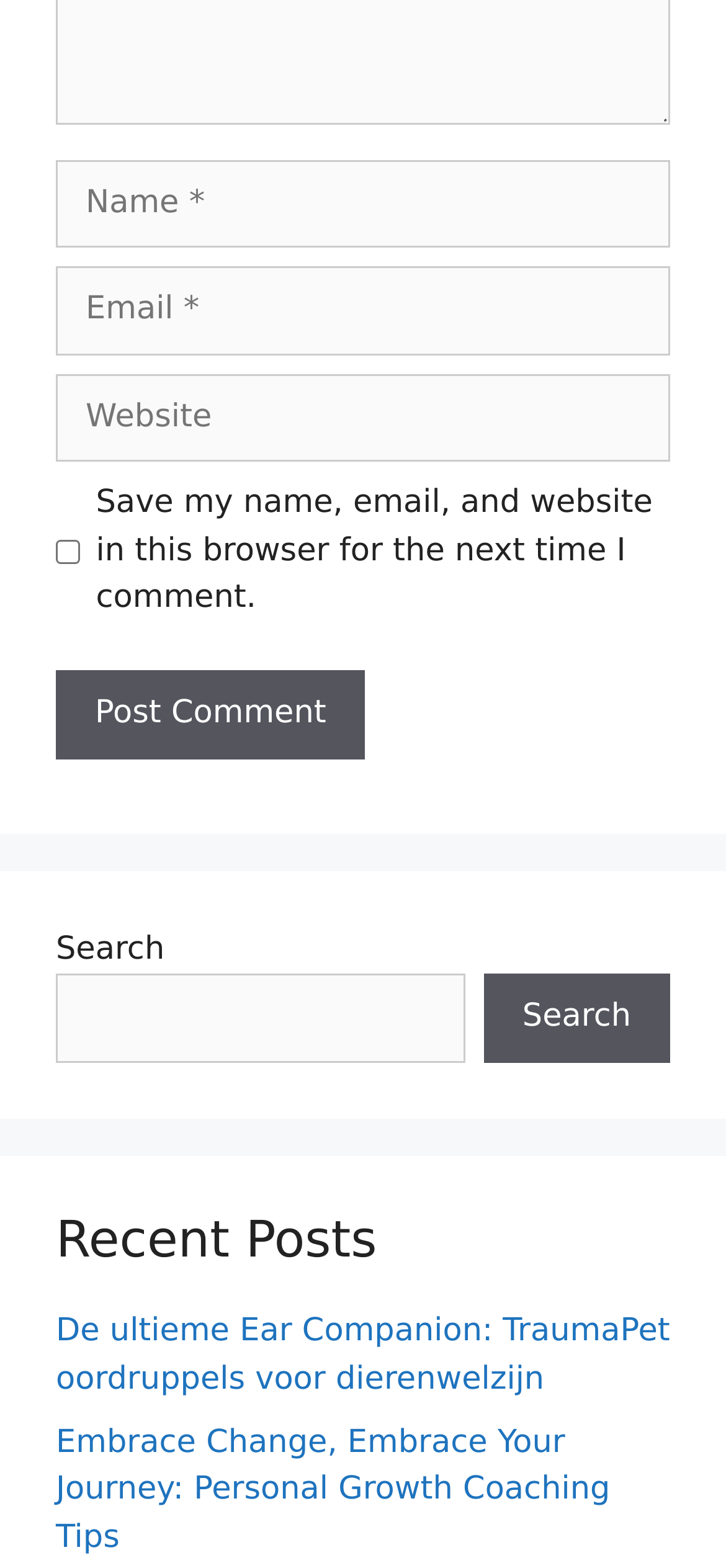Please find the bounding box coordinates of the element that must be clicked to perform the given instruction: "Search for something". The coordinates should be four float numbers from 0 to 1, i.e., [left, top, right, bottom].

[0.077, 0.621, 0.64, 0.678]